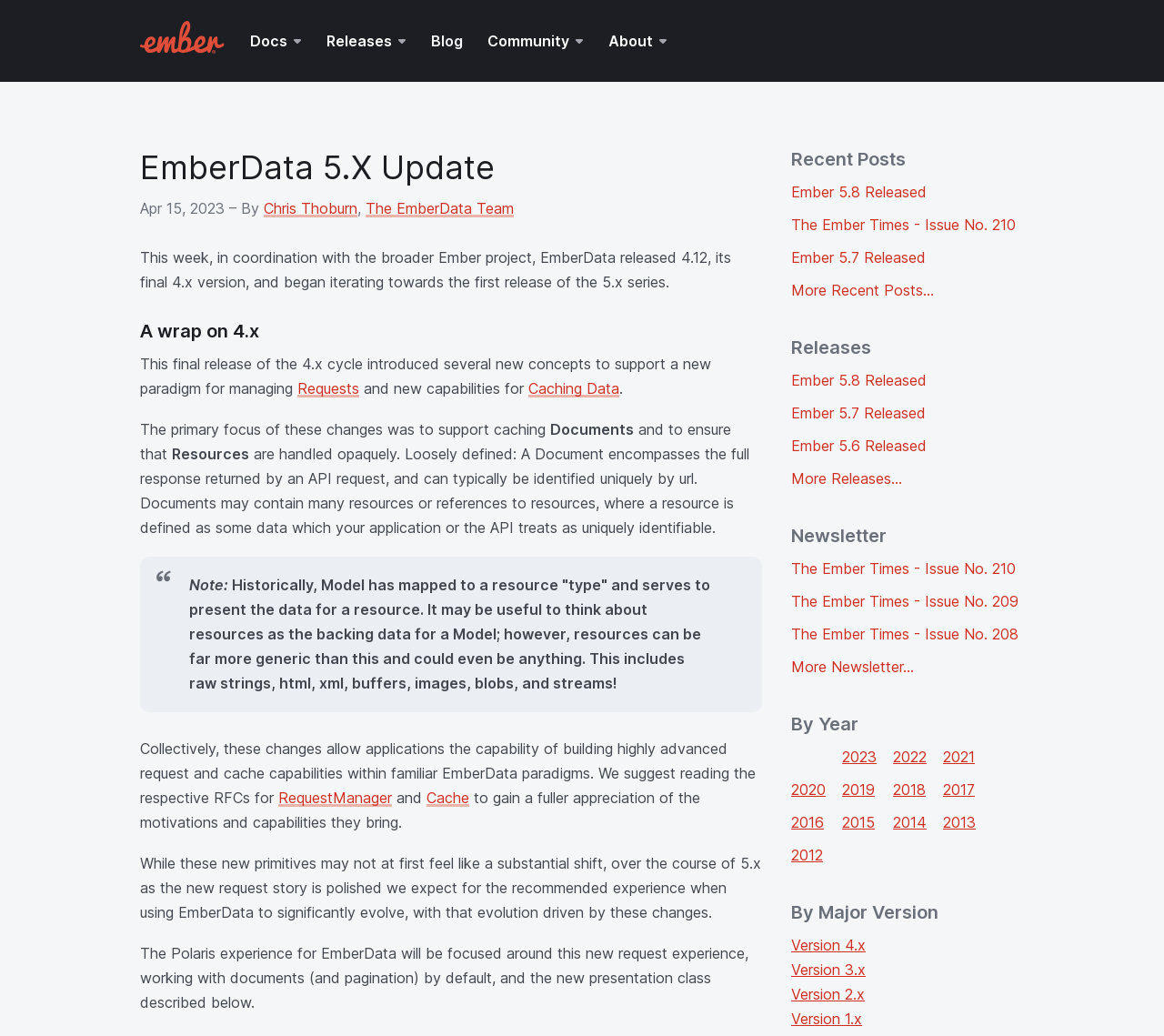Elaborate on the information and visuals displayed on the webpage.

The webpage is about EmberData 5.X Update. At the top, there is a primary site navigation section with links to "home", "Docs", "Releases", "Blog", "Community", and "About". Below the navigation section, there is a header with the title "EmberData 5.X Update" and a timestamp "Apr 15, 2023". The author of the article is Chris Thoburn and The EmberData Team.

The main content of the webpage is divided into several sections. The first section describes the release of EmberData 4.12 and the start of the 5.x series. It explains that the final release of the 4.x cycle introduced new concepts to support a new paradigm for managing requests and caching data.

The second section is a blockquote that provides additional information about resources and documents. It explains that resources can be anything, including raw strings, html, xml, buffers, images, blobs, and streams.

The third section discusses the new request and cache capabilities in EmberData. It suggests reading the respective RFCs for RequestManager and Cache to gain a fuller appreciation of the motivations and capabilities they bring.

The fourth section is a list of recent posts, including "Ember 5.8 Released", "The Ember Times - Issue No. 210", and "Ember 5.7 Released". There is also a link to "More Recent Posts...".

The fifth section is a list of releases, including "Ember 5.8 Released", "Ember 5.7 Released", and "Ember 5.6 Released". There is also a link to "More Releases...".

The sixth section is a list of newsletters, including "The Ember Times - Issue No. 210", "The Ember Times - Issue No. 209", and "The Ember Times - Issue No. 208". There is also a link to "More Newsletter...".

The seventh section is a list of posts organized by year, from 2023 to 2012.

The eighth section is a list of posts organized by major version, including Version 4.x, Version 3.x, Version 2.x, and Version 1.x.